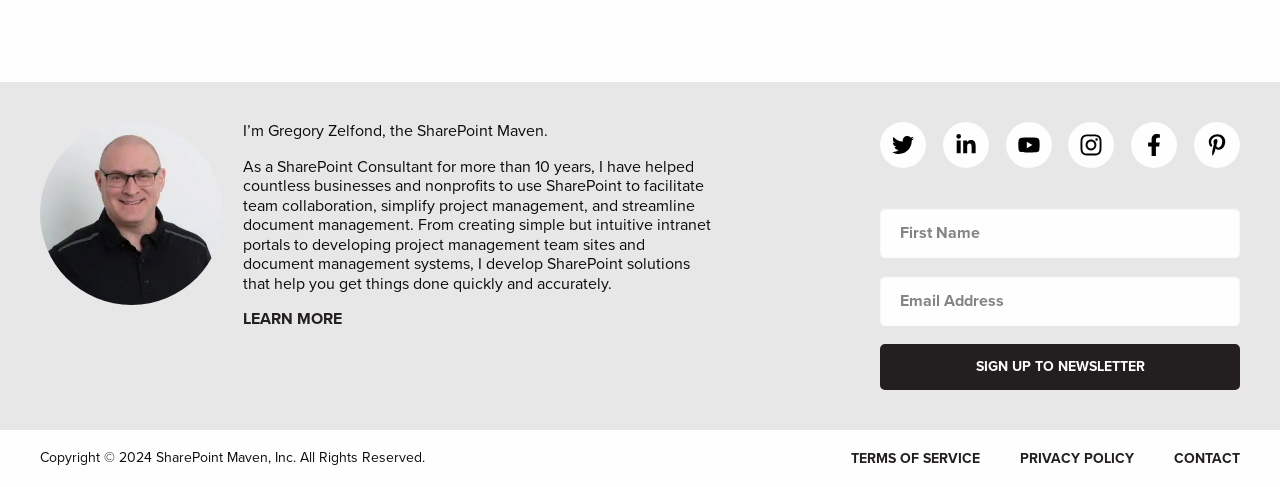Identify the bounding box coordinates for the element that needs to be clicked to fulfill this instruction: "Enter first name". Provide the coordinates in the format of four float numbers between 0 and 1: [left, top, right, bottom].

[0.688, 0.428, 0.969, 0.53]